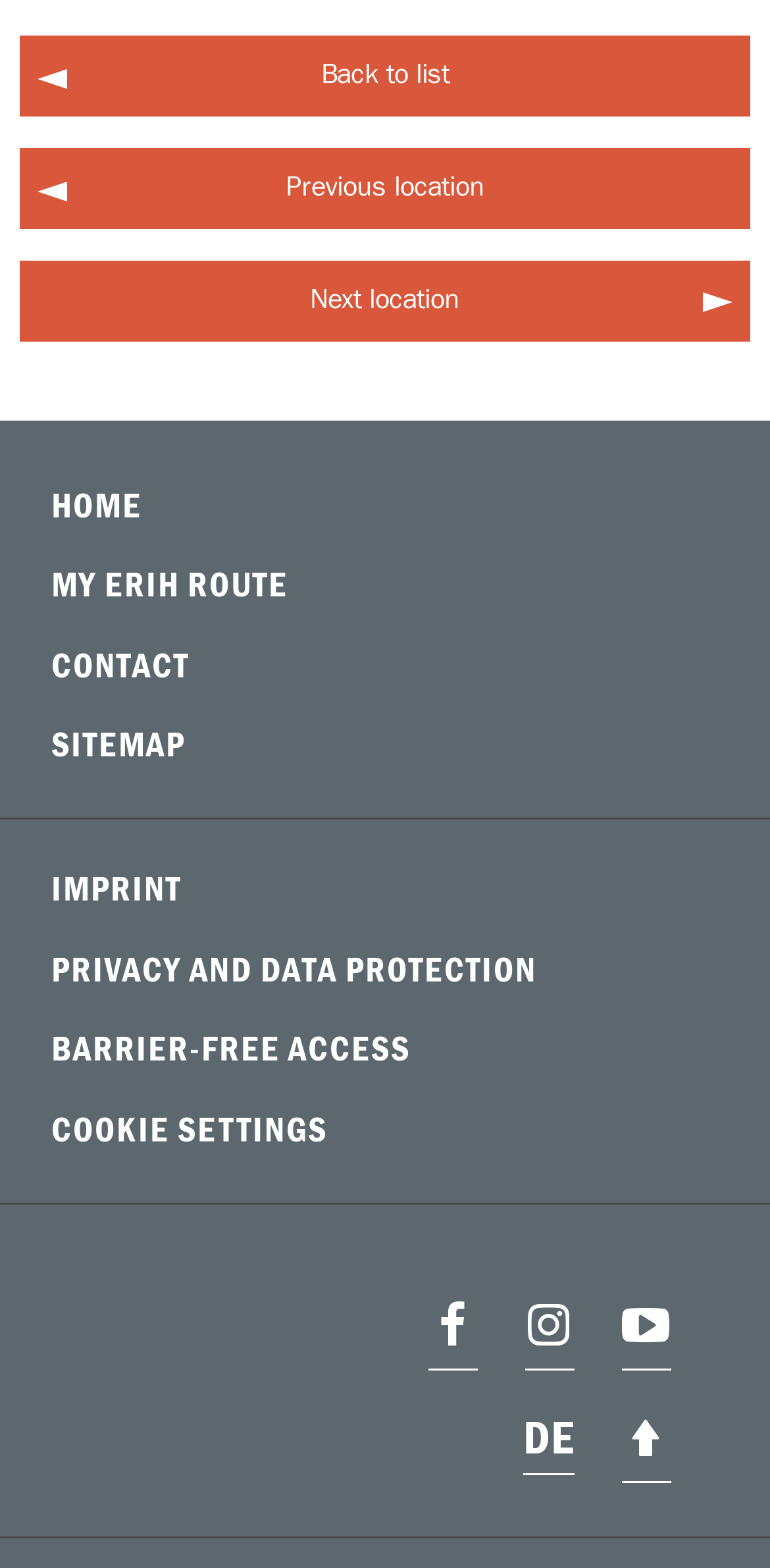Determine the bounding box coordinates of the element that should be clicked to execute the following command: "check imprint".

[0.026, 0.543, 0.974, 0.594]